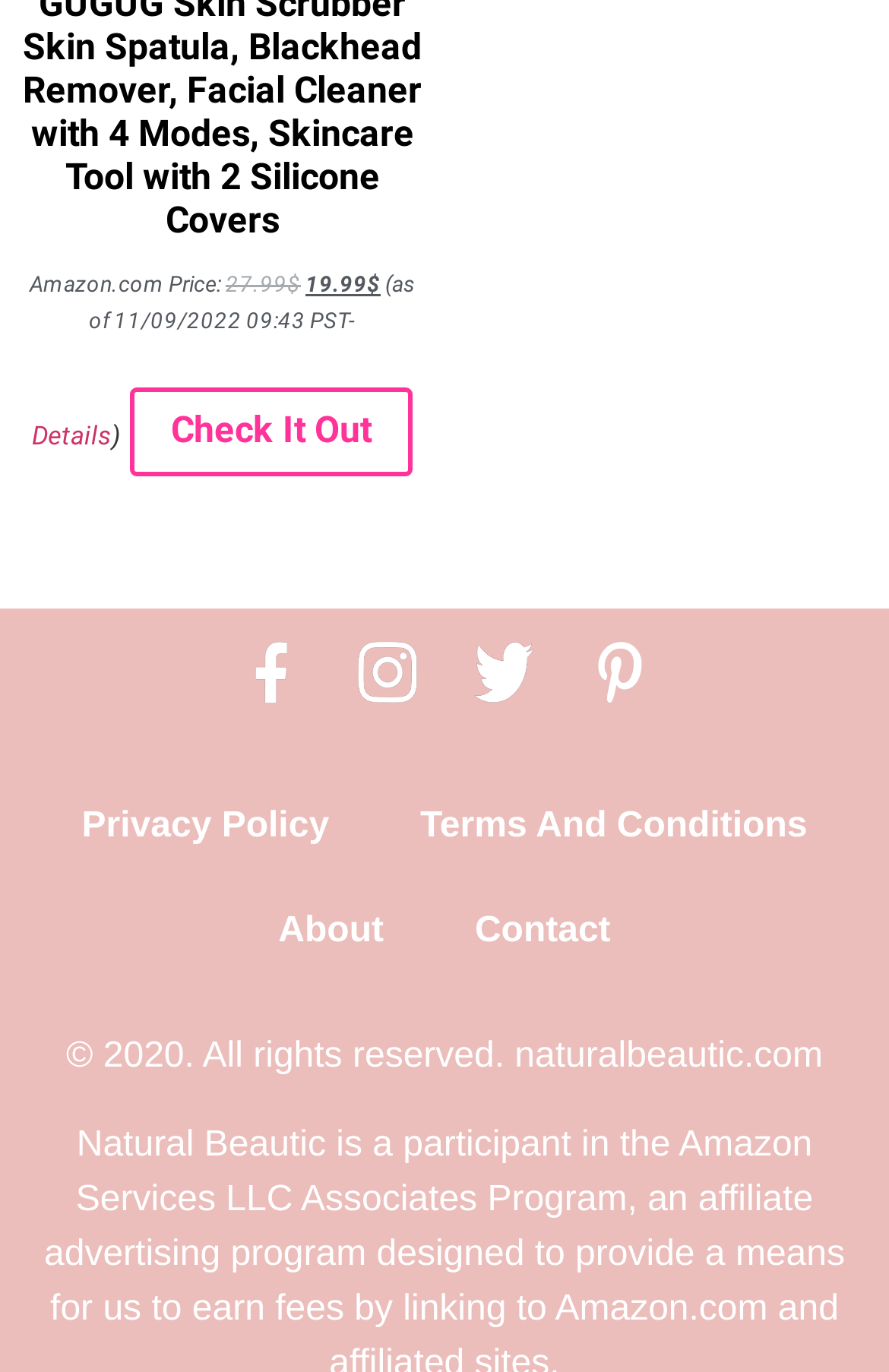What is the last link on the page?
Using the visual information from the image, give a one-word or short-phrase answer.

Contact